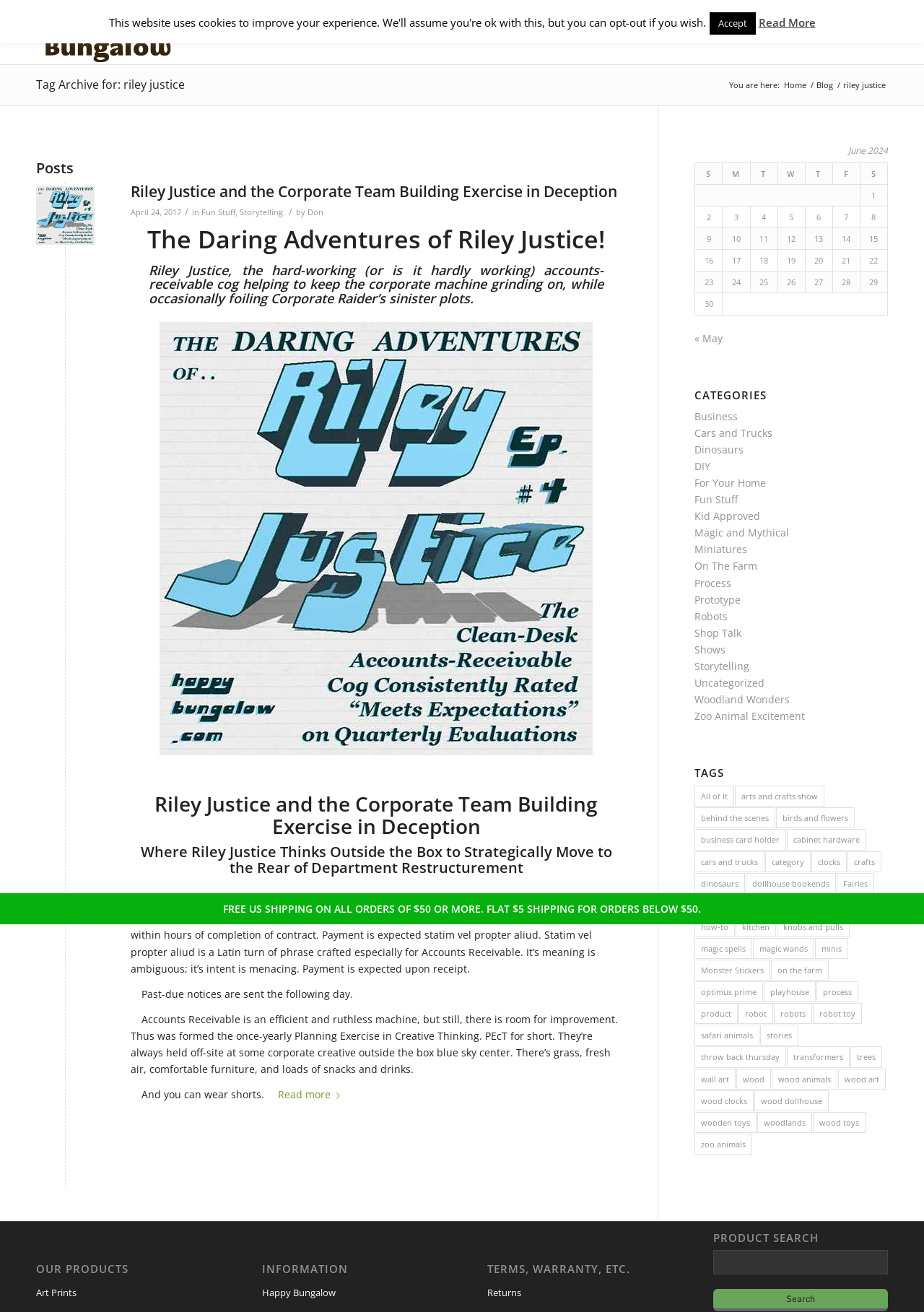Produce an elaborate caption capturing the essence of the webpage.

This webpage is about Riley Justice, a character from a fictional story. At the top, there is a navigation menu with links to "Shop", "Blog", "About", "Newsletter", "Cart", "Contact", and "Search". Below the navigation menu, there is a heading that reads "Tag Archive for: riley justice". 

To the right of the heading, there is a breadcrumb trail that shows the current page's location in the website's hierarchy. The breadcrumb trail starts with "Home" and ends with "riley justice". 

The main content of the page is divided into two sections. The left section contains a series of articles or blog posts about Riley Justice. Each article has a title, a date, and a brief summary. The titles of the articles include "Riley Justice and the Corporate Team Building Exercise in Deception" and "The Daring Adventures of Riley Justice!". 

The articles are accompanied by an image related to the story. The image is placed to the right of the article titles and summaries. 

The right section of the main content contains a calendar for June 2024. The calendar is presented in a table format with days of the week listed across the top and dates listed down the side. 

At the very top of the page, there is a promotional message that reads "FREE US SHIPPING ON ALL ORDERS OF $50 OR MORE. FLAT $5 SHIPPING FOR ORDERS BELOW $50."